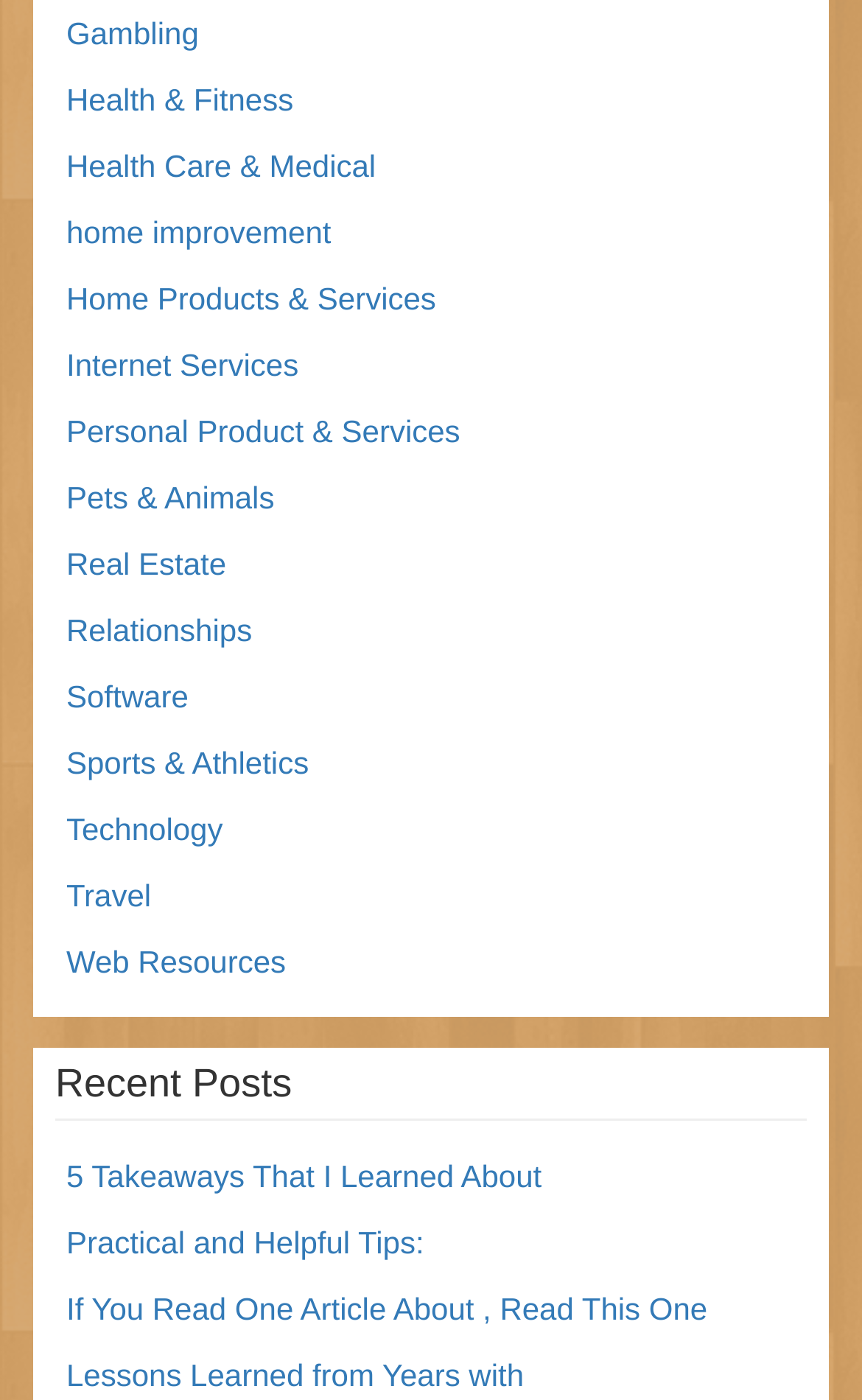What are the categories listed on the webpage?
Using the screenshot, give a one-word or short phrase answer.

Various categories